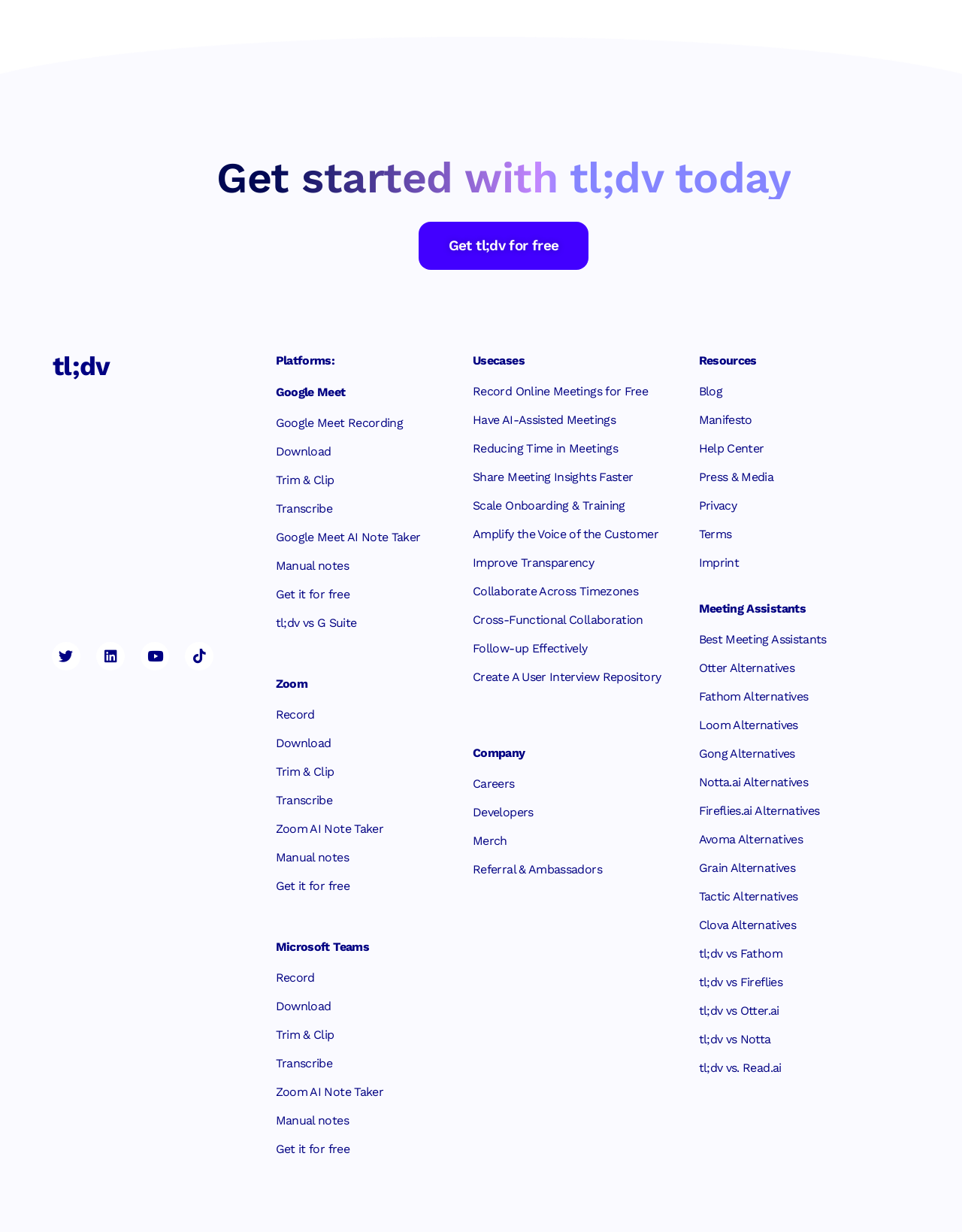Identify the bounding box for the UI element described as: "Tactic Alternatives". Ensure the coordinates are four float numbers between 0 and 1, formatted as [left, top, right, bottom].

[0.726, 0.722, 0.877, 0.734]